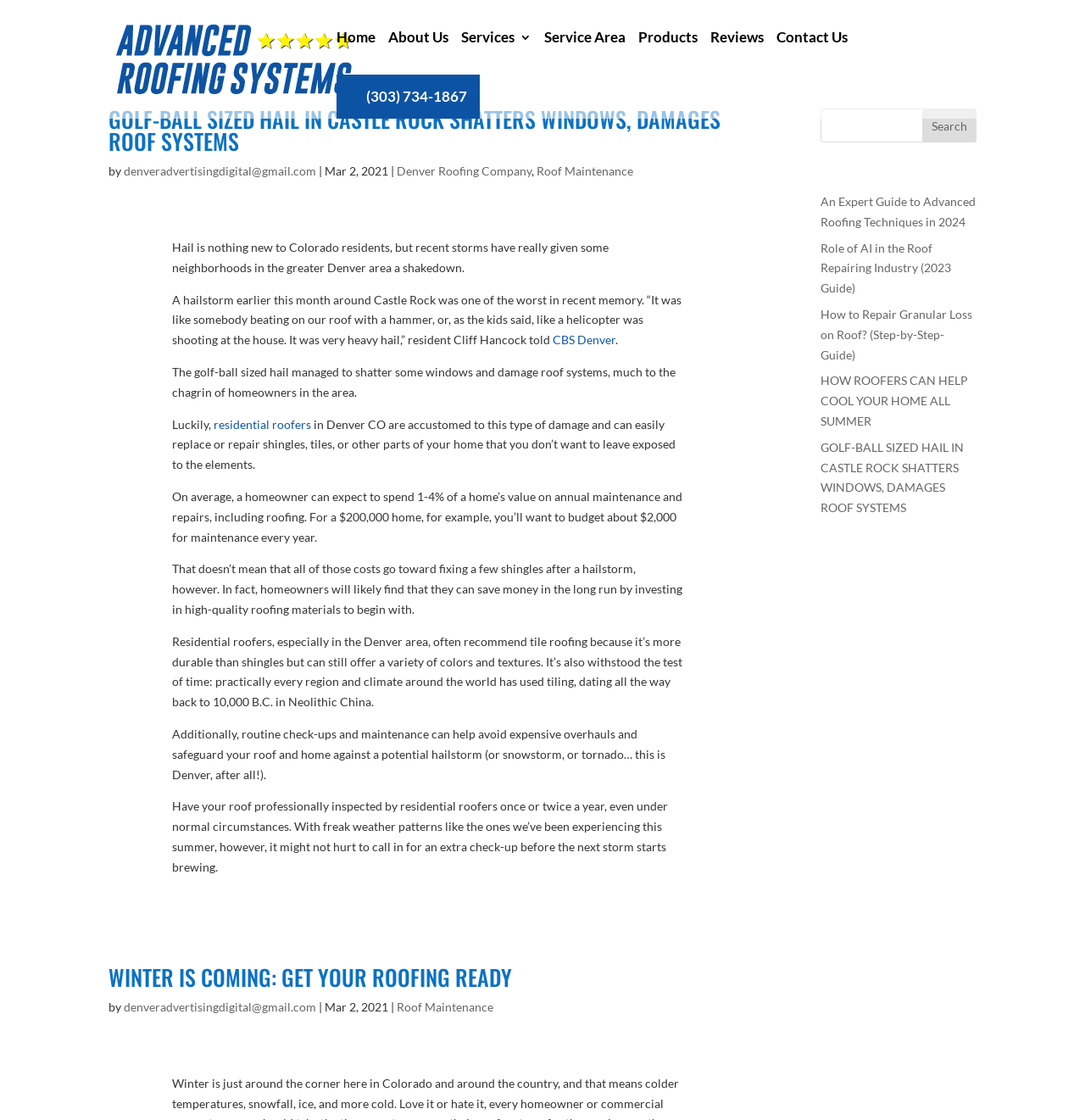How many recent posts are listed?
Please use the image to provide a one-word or short phrase answer.

5